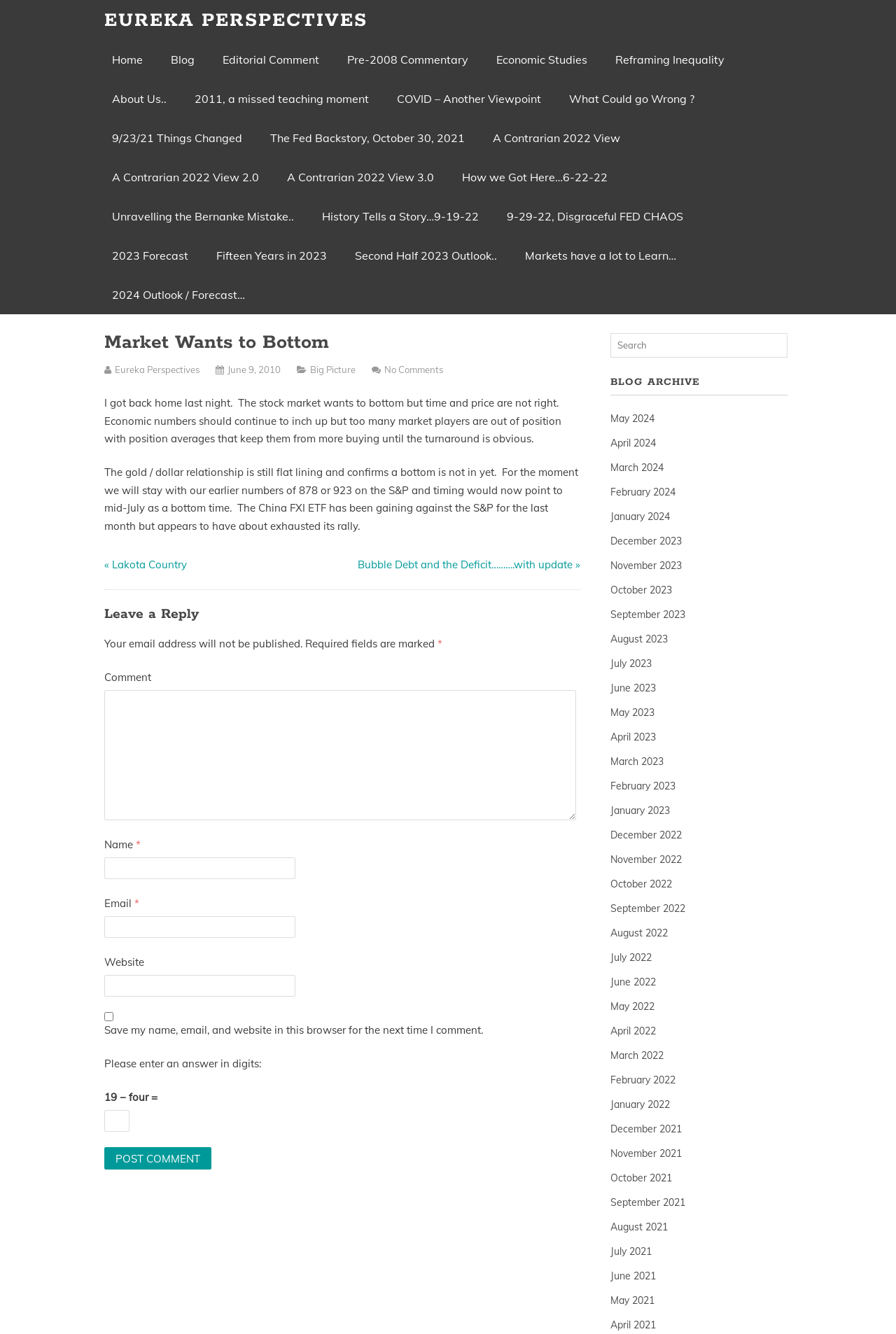Locate the bounding box coordinates of the element I should click to achieve the following instruction: "View the 'Blog' page".

[0.175, 0.03, 0.233, 0.059]